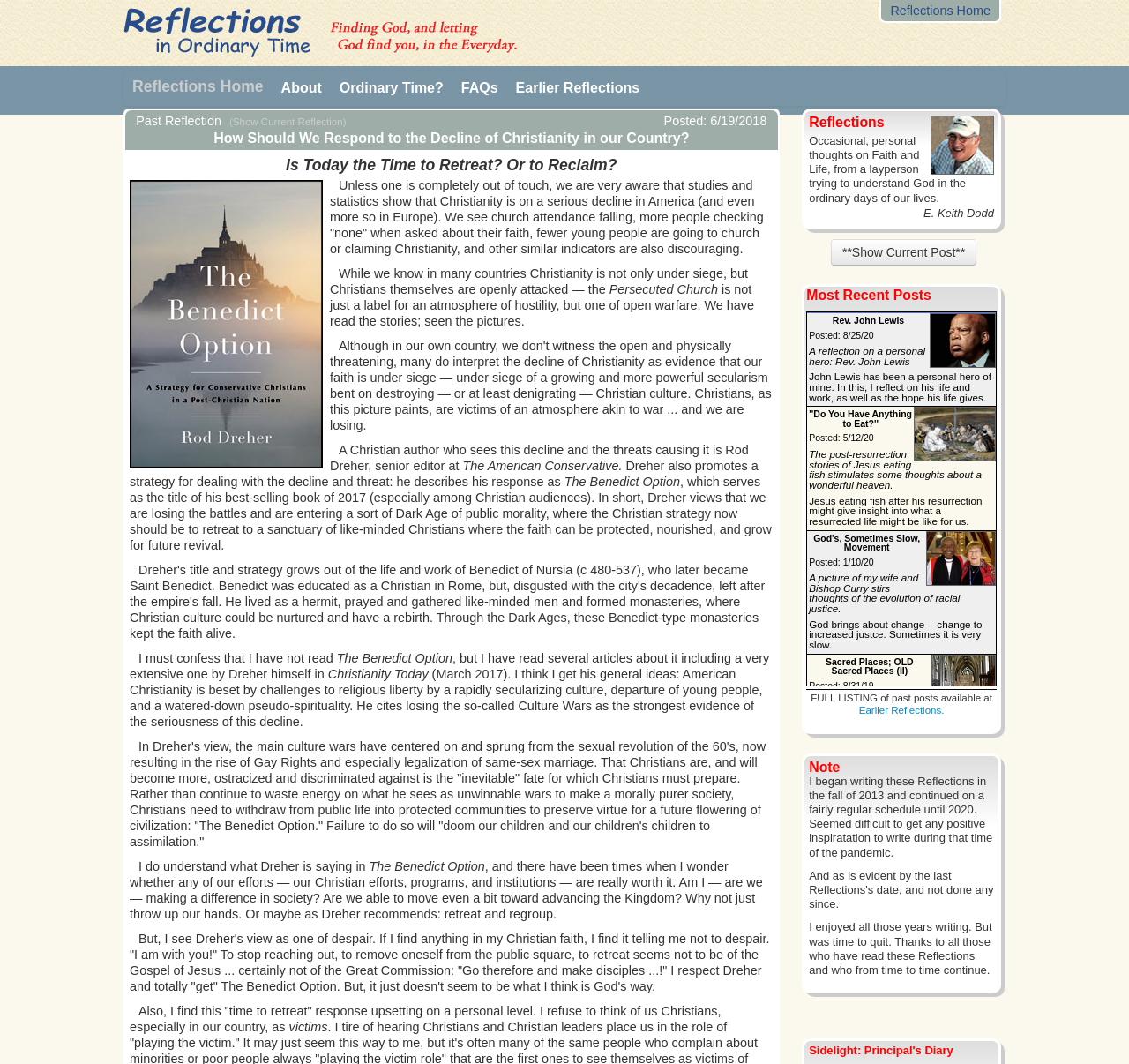Kindly respond to the following question with a single word or a brief phrase: 
What is the title of the webpage?

Reflections in Ordinary Time